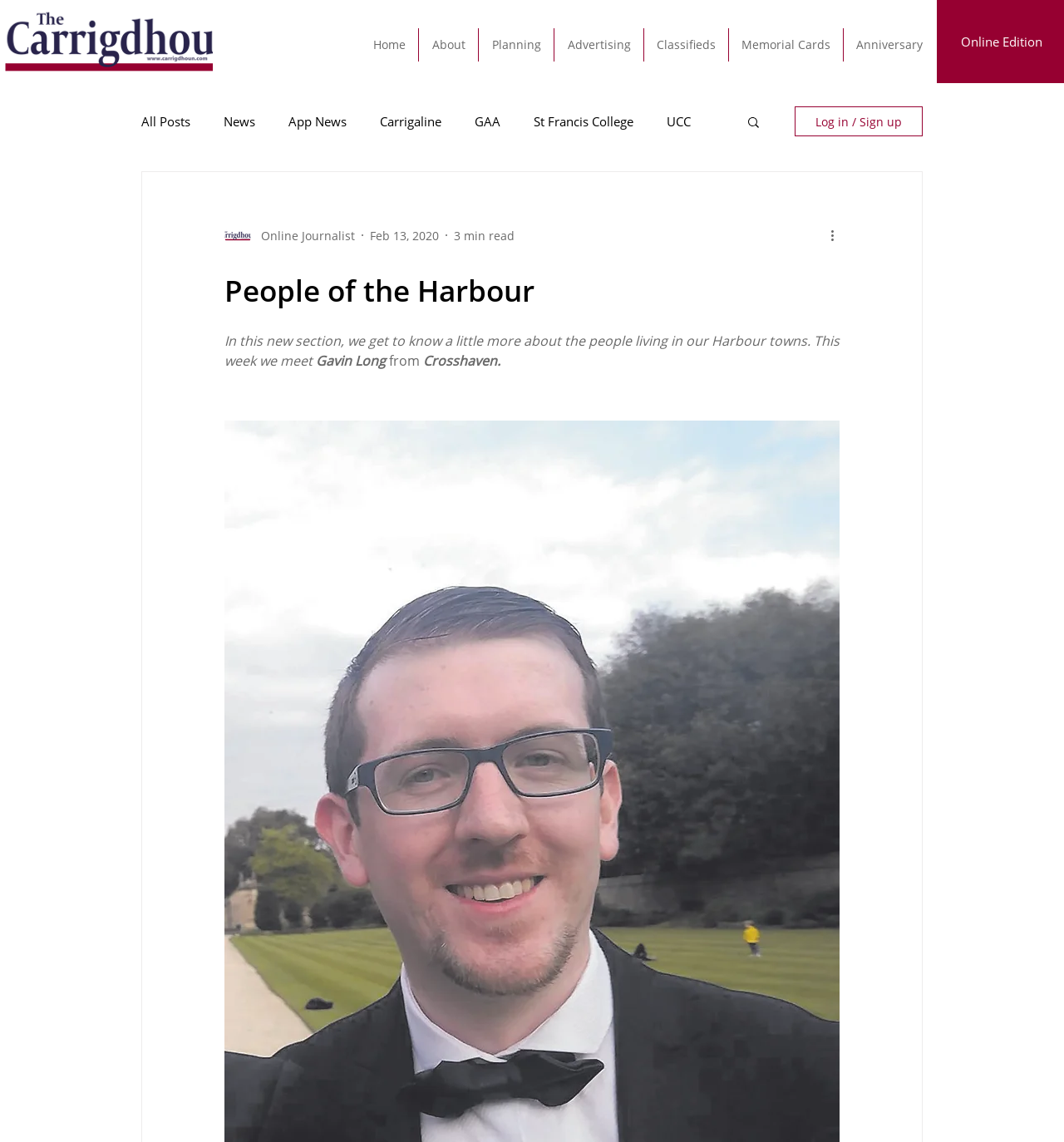Identify the bounding box of the UI component described as: "Topics".

None